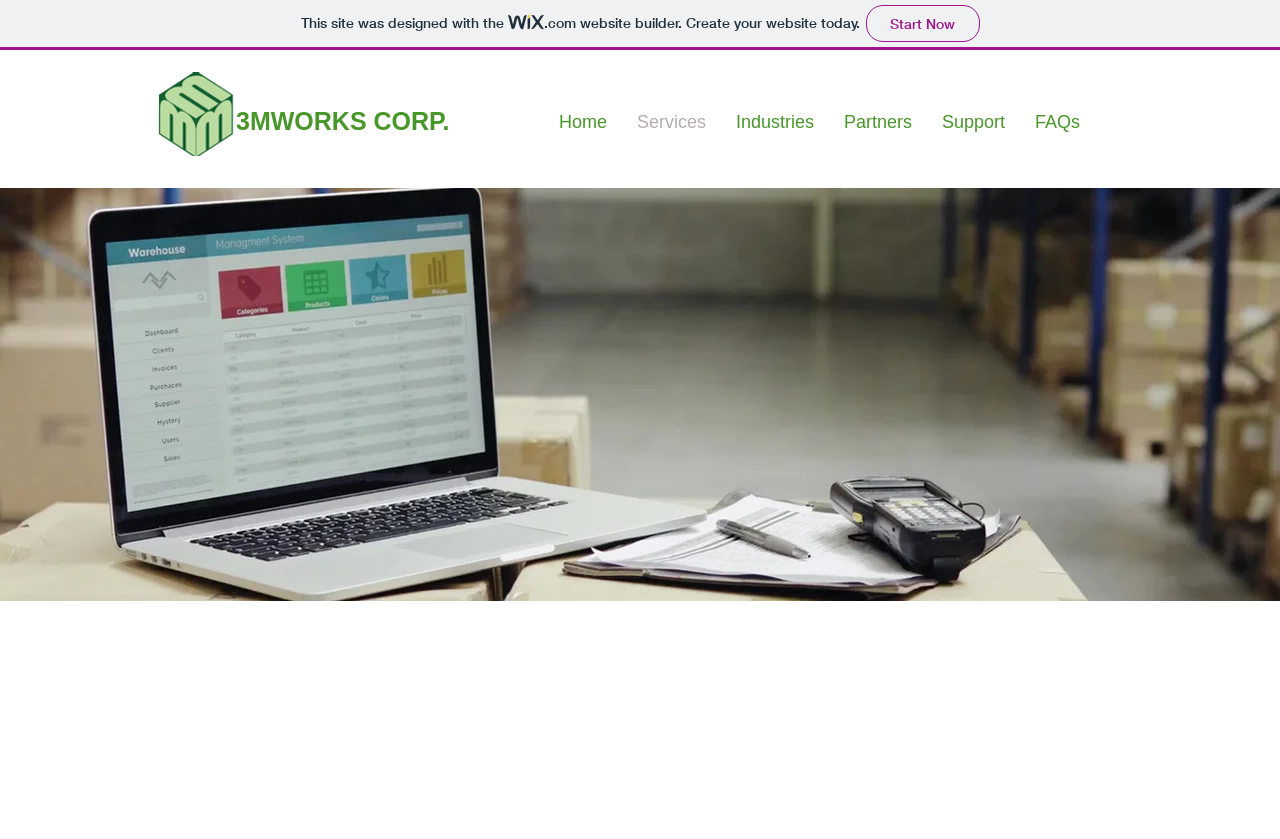What is the main category of services offered?
Please interpret the details in the image and answer the question thoroughly.

I inferred the answer by analyzing the heading element with the text 'Services Offered' which is a subheading under the company name, indicating that it is a main category of services provided by the company.